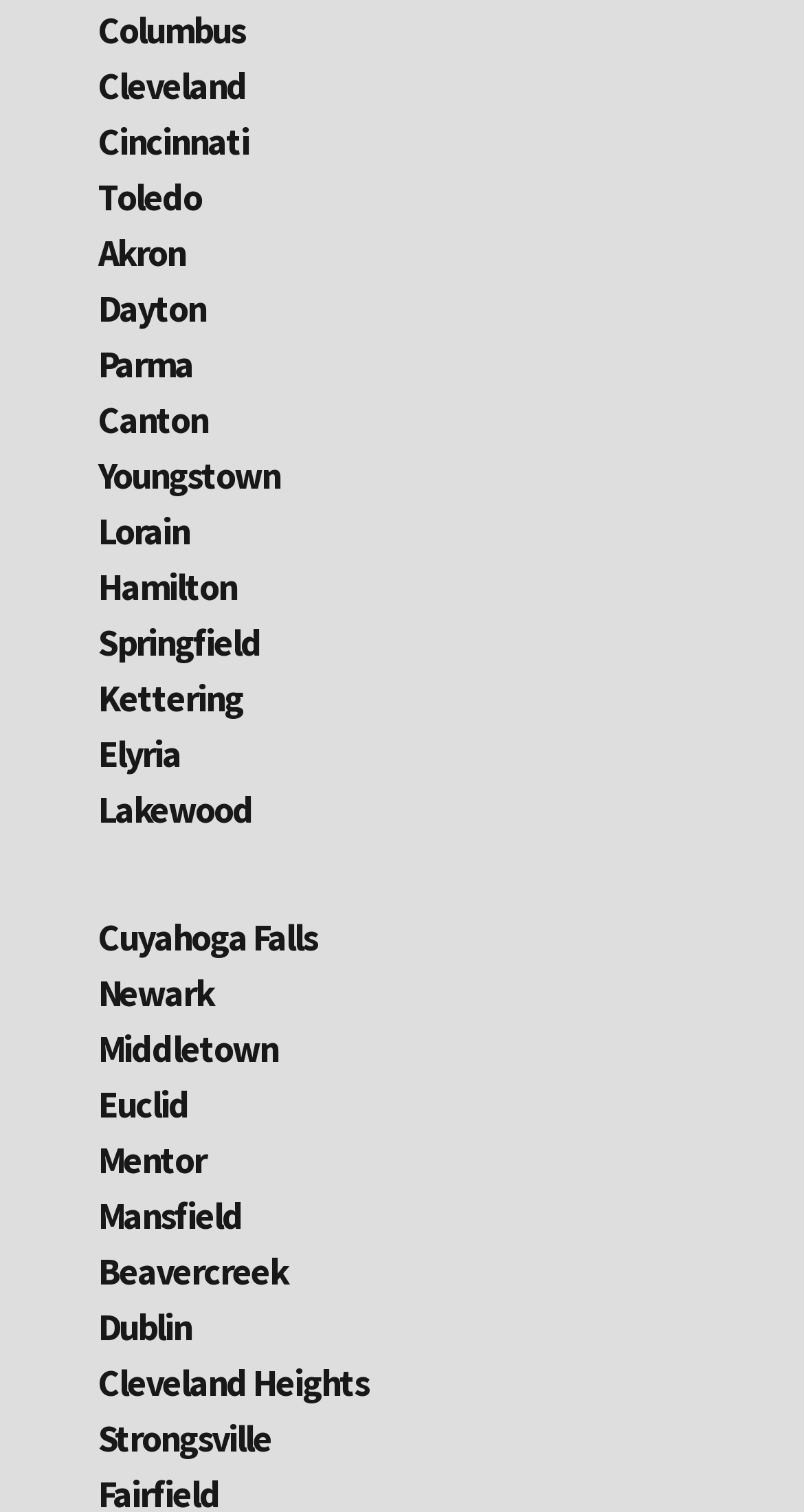What is the last city listed?
Based on the image, provide a one-word or brief-phrase response.

Strongsville